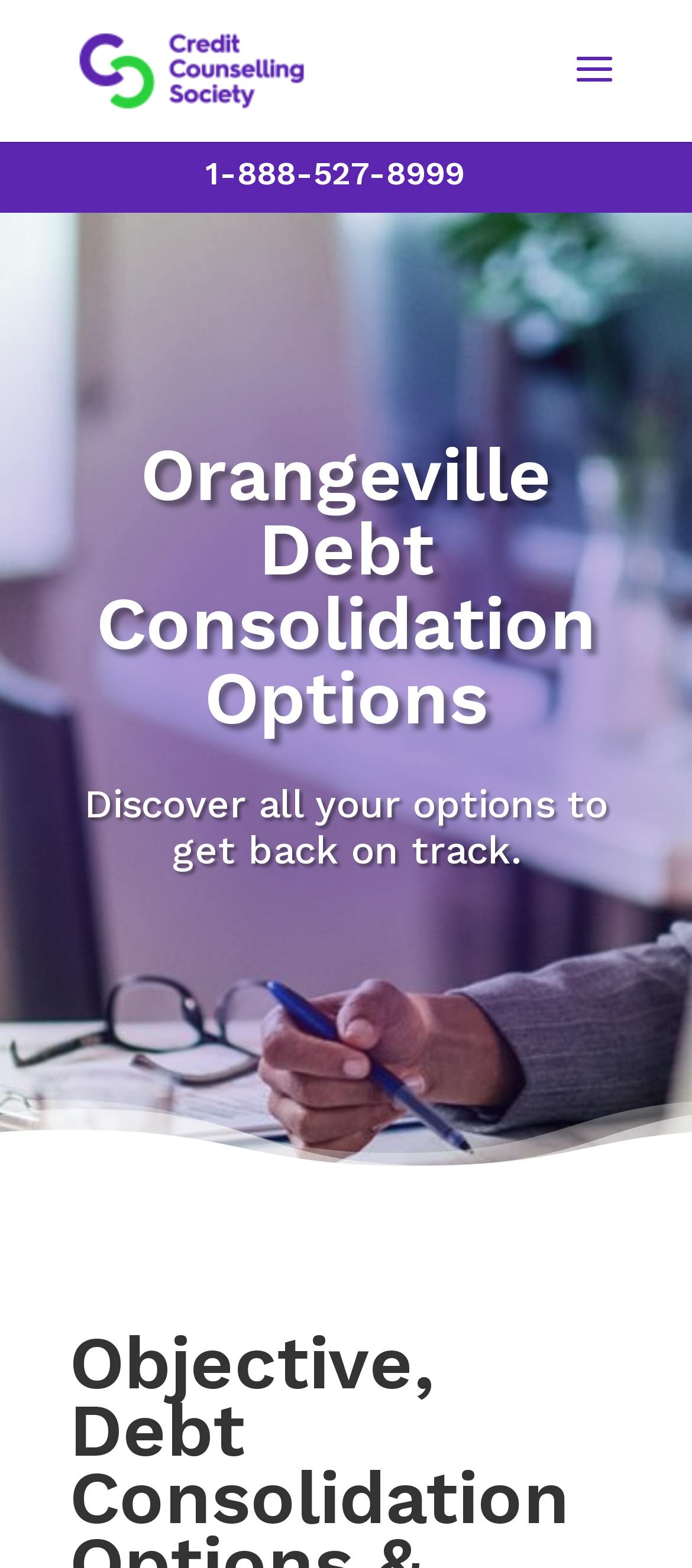Please give a succinct answer using a single word or phrase:
What organization provides debt consolidation options?

Credit Counselling Society